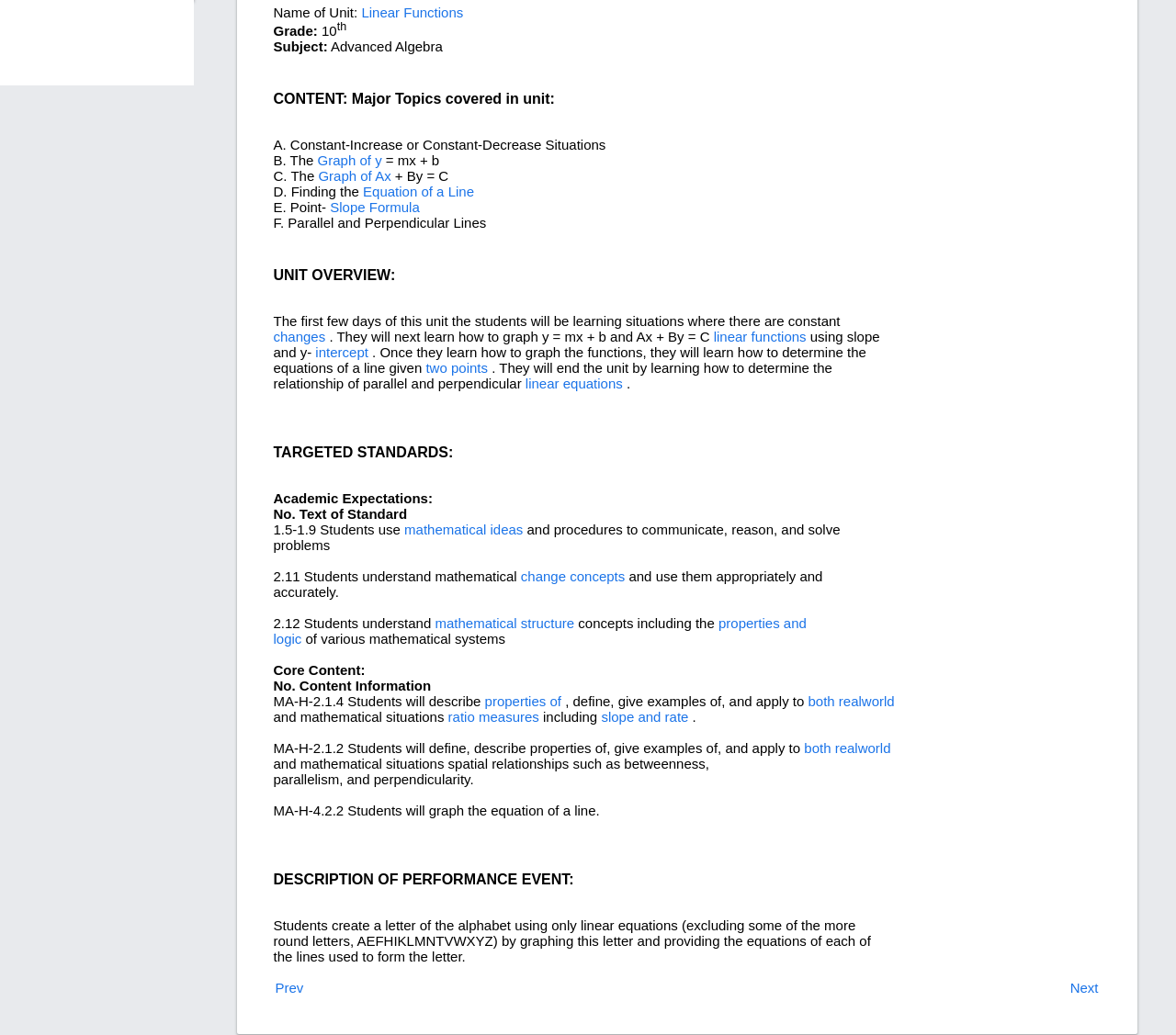What is the task required in the 'DESCRIPTION OF PERFORMANCE EVENT:' section?
Please answer the question with a detailed response using the information from the screenshot.

The task required in the 'DESCRIPTION OF PERFORMANCE EVENT:' section is to create a letter of the alphabet using only linear equations, by graphing the letter and providing the equations of each of the lines used to form the letter.